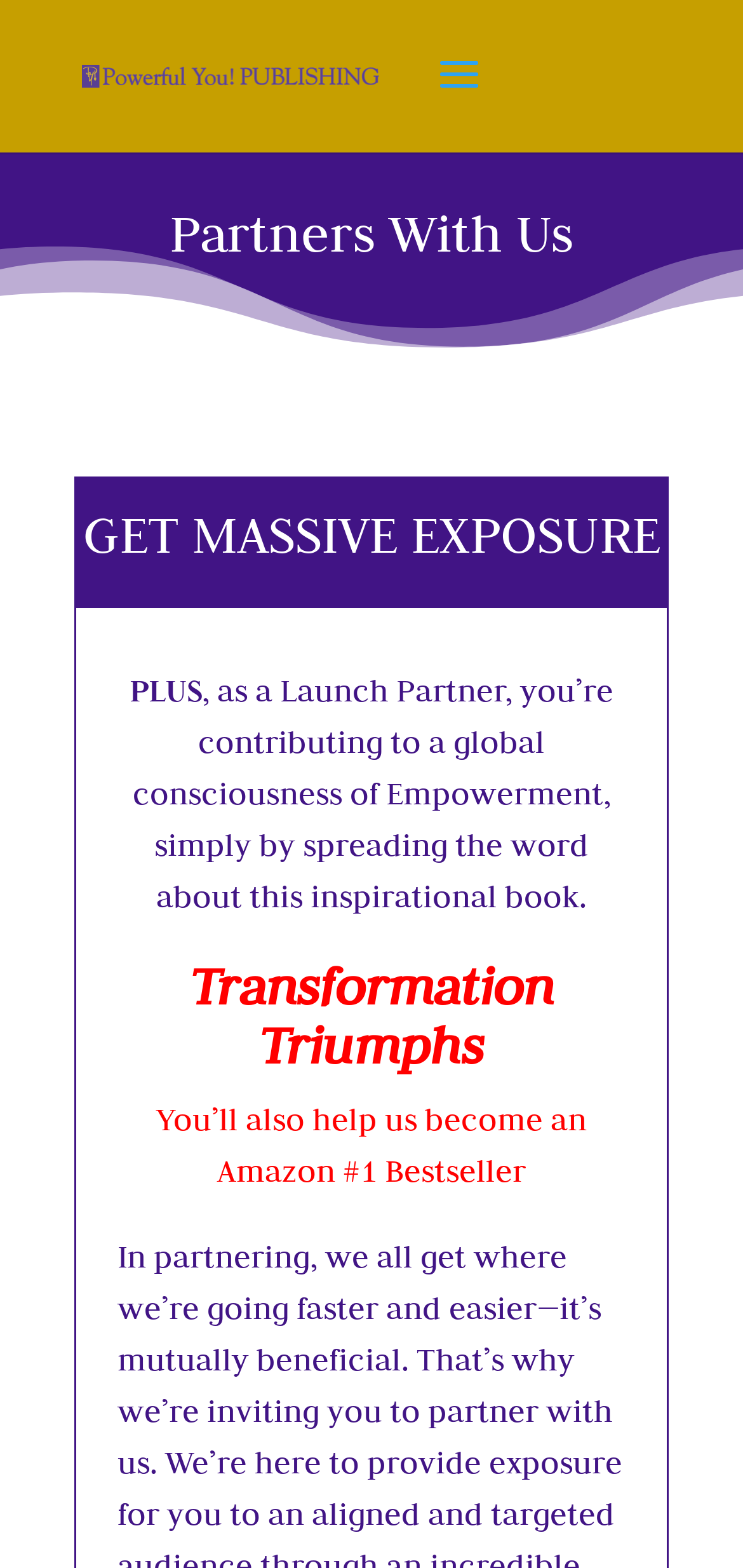What is the purpose of being a Launch Partner?
Refer to the screenshot and respond with a concise word or phrase.

Get exposure to a targeted audience